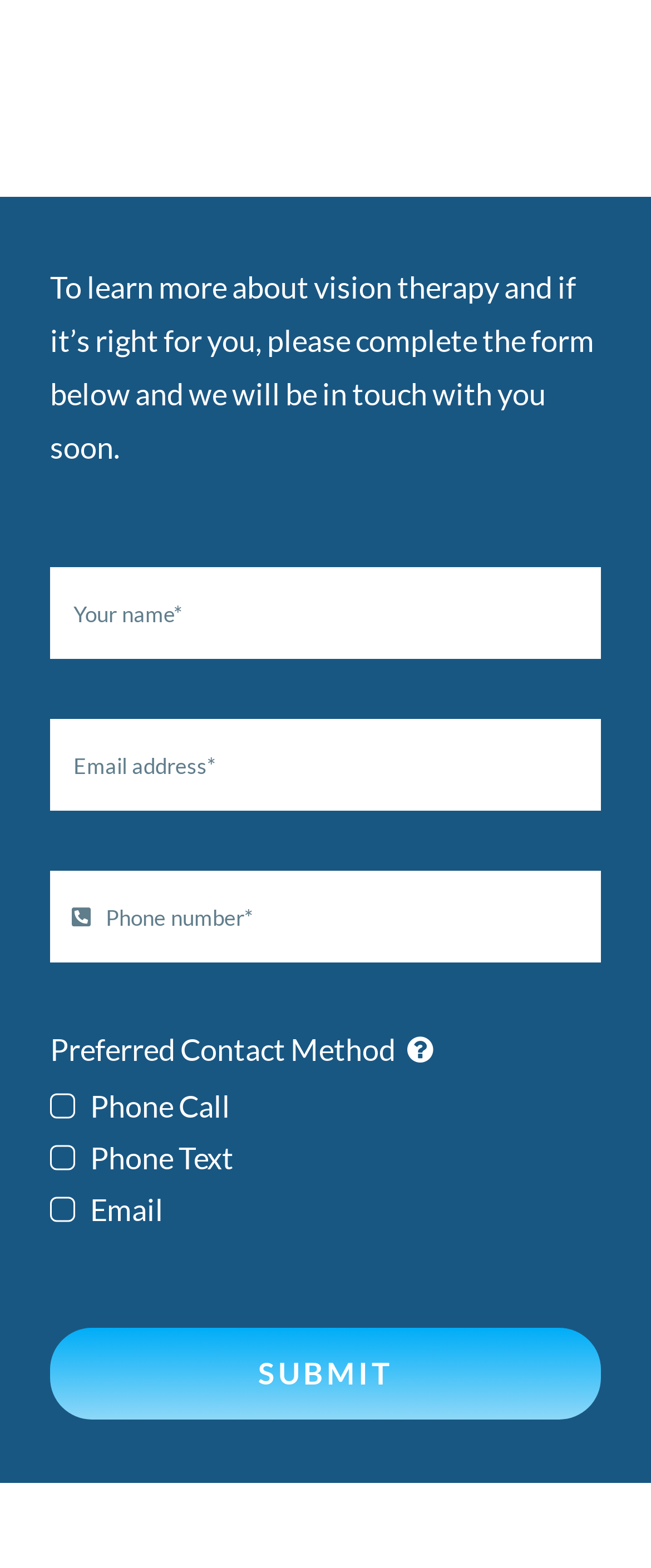Identify the bounding box for the given UI element using the description provided. Coordinates should be in the format (top-left x, top-left y, bottom-right x, bottom-right y) and must be between 0 and 1. Here is the description: name="email_address" placeholder="Email address*"

[0.077, 0.459, 0.923, 0.518]